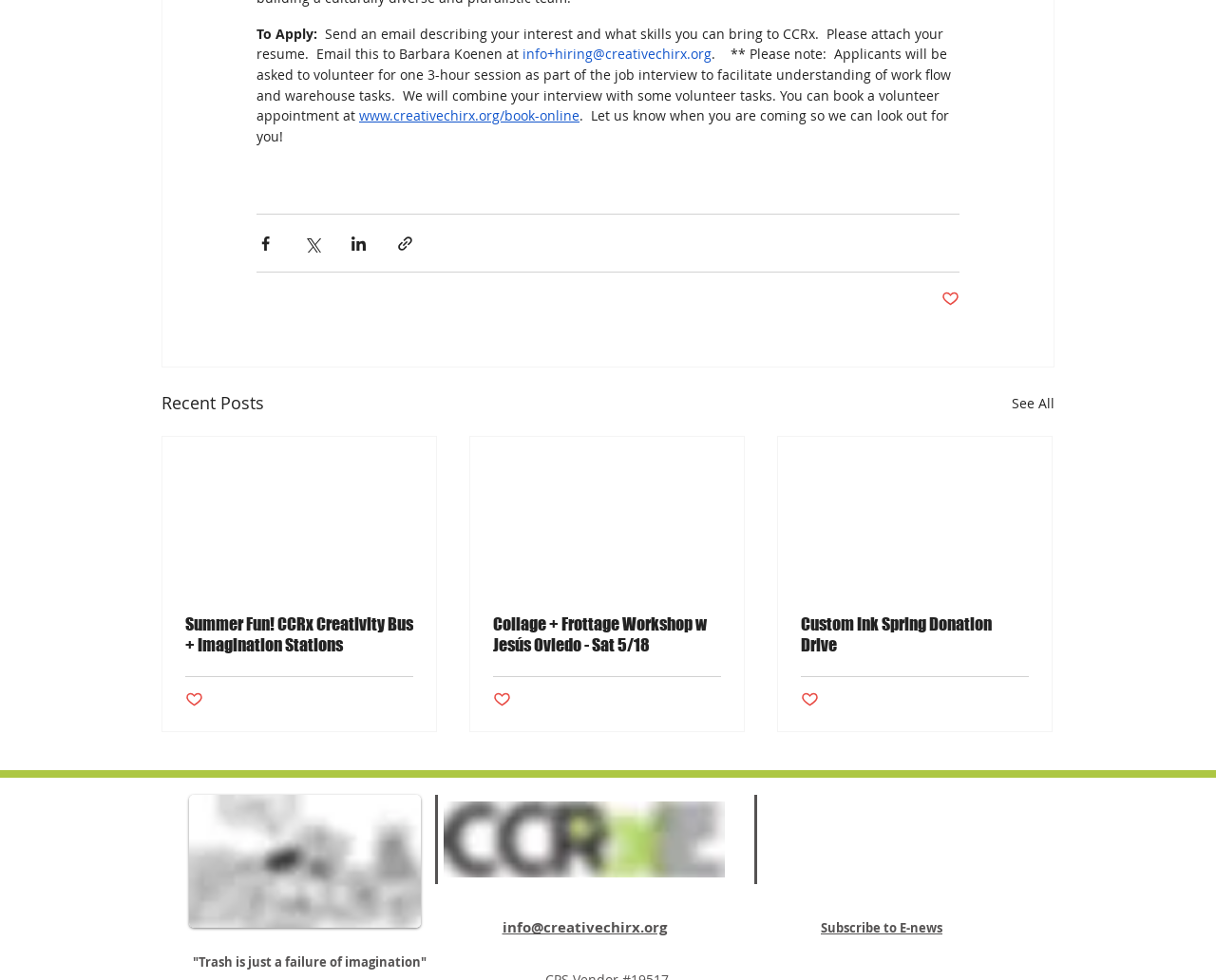Identify the bounding box coordinates for the element you need to click to achieve the following task: "See all recent posts". The coordinates must be four float values ranging from 0 to 1, formatted as [left, top, right, bottom].

[0.832, 0.398, 0.867, 0.426]